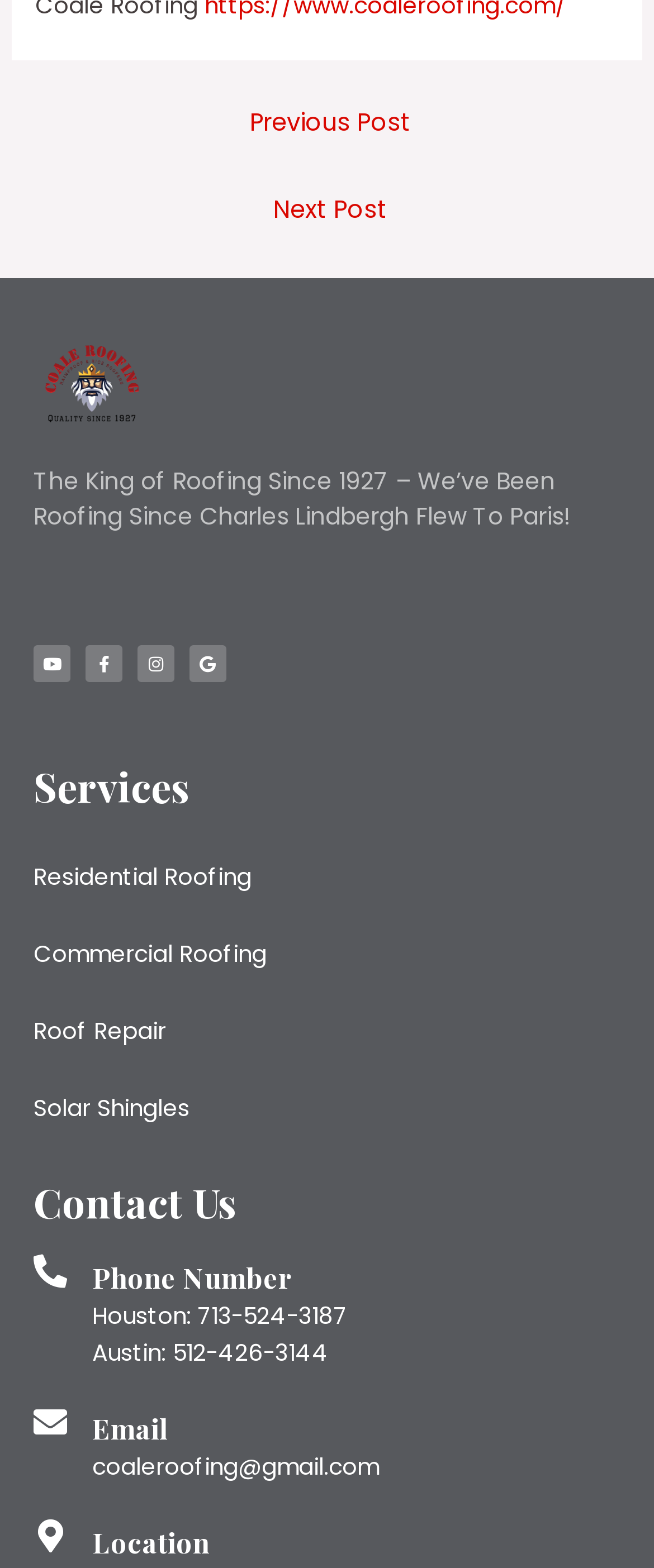Predict the bounding box coordinates of the area that should be clicked to accomplish the following instruction: "Visit Youtube". The bounding box coordinates should consist of four float numbers between 0 and 1, i.e., [left, top, right, bottom].

[0.051, 0.411, 0.108, 0.435]